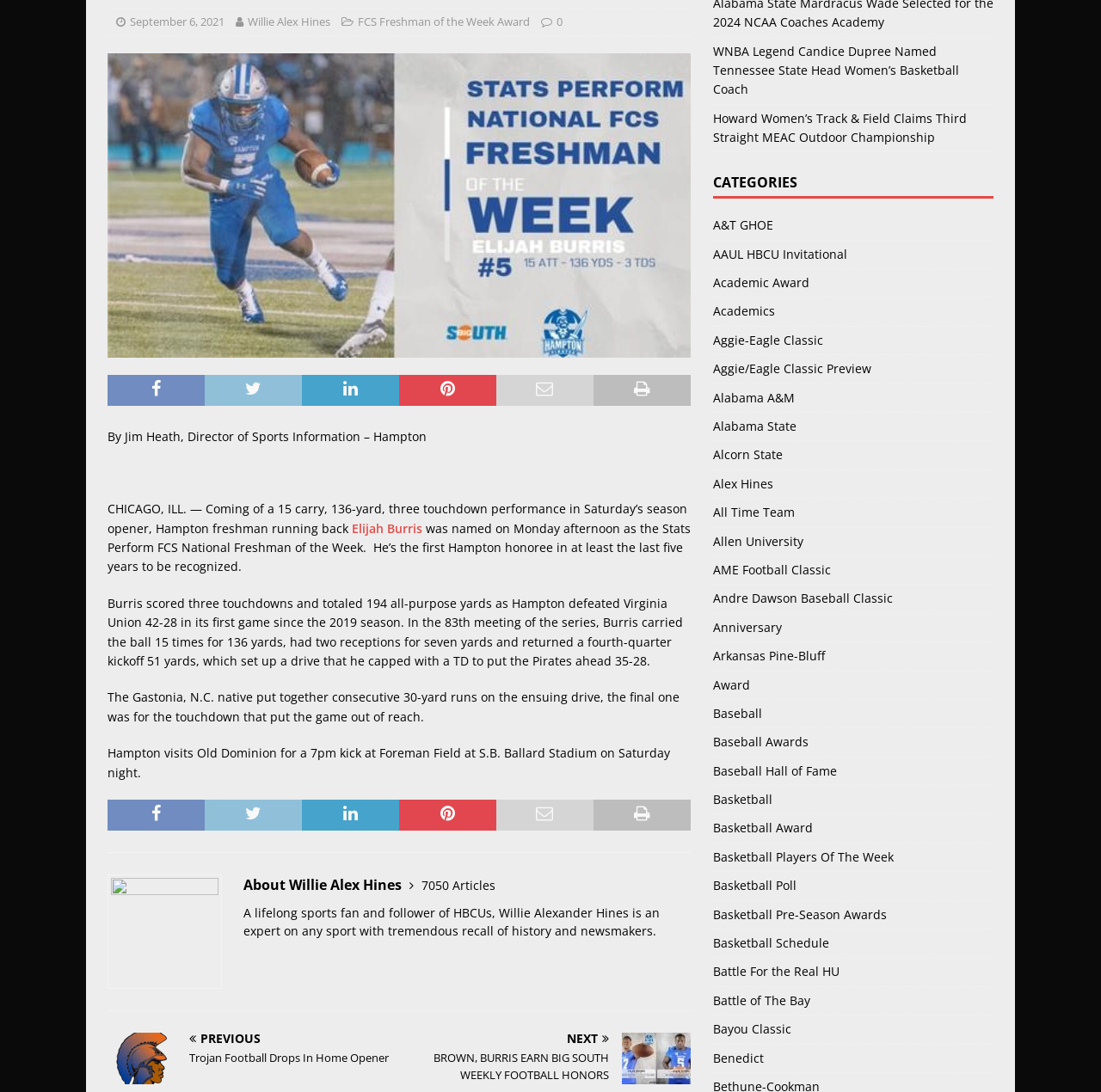Determine the bounding box coordinates (top-left x, top-left y, bottom-right x, bottom-right y) of the UI element described in the following text: Aggie-Eagle Classic

[0.647, 0.299, 0.902, 0.325]